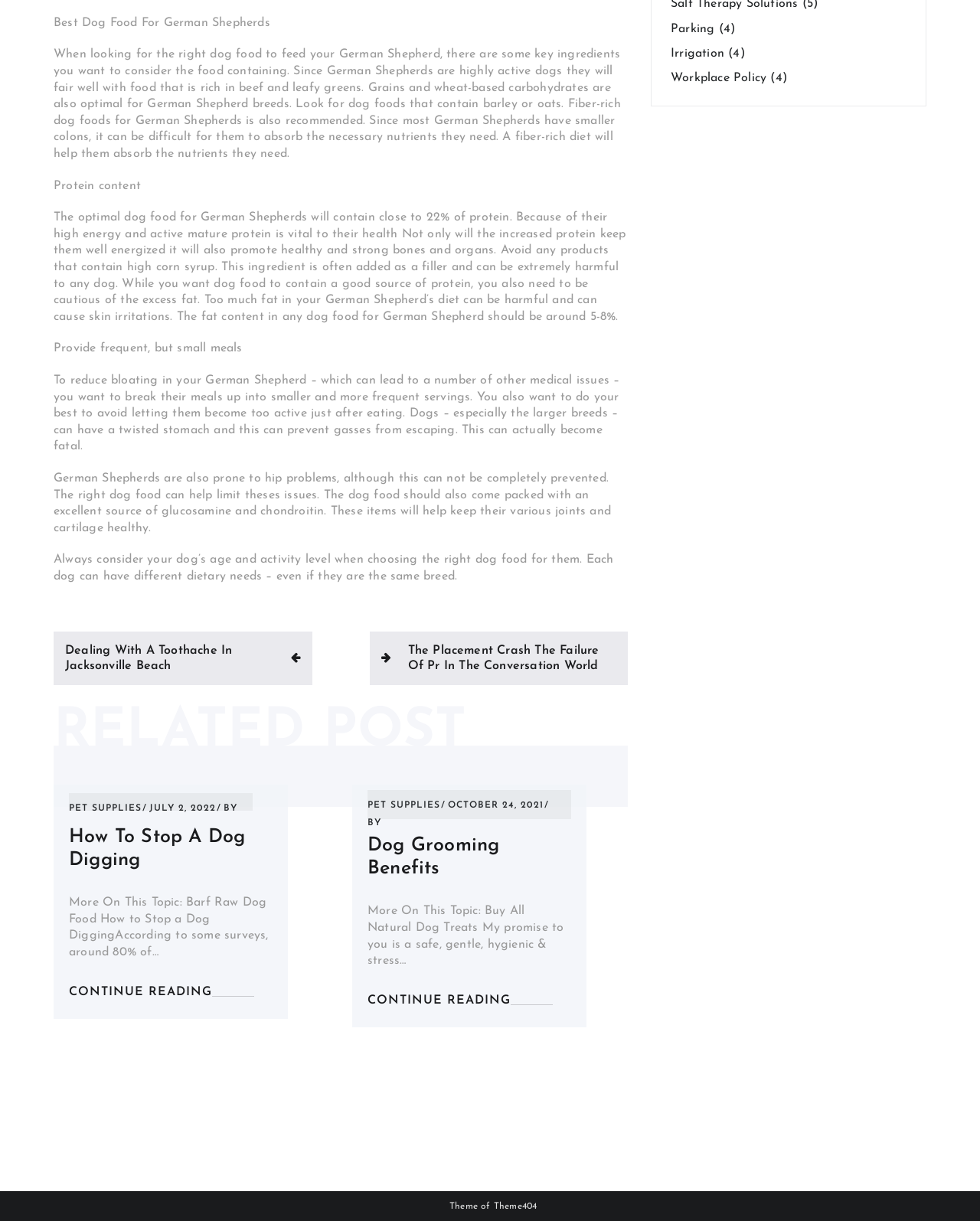Identify the bounding box for the described UI element. Provide the coordinates in (top-left x, top-left y, bottom-right x, bottom-right y) format with values ranging from 0 to 1: Managing URL parameters

None